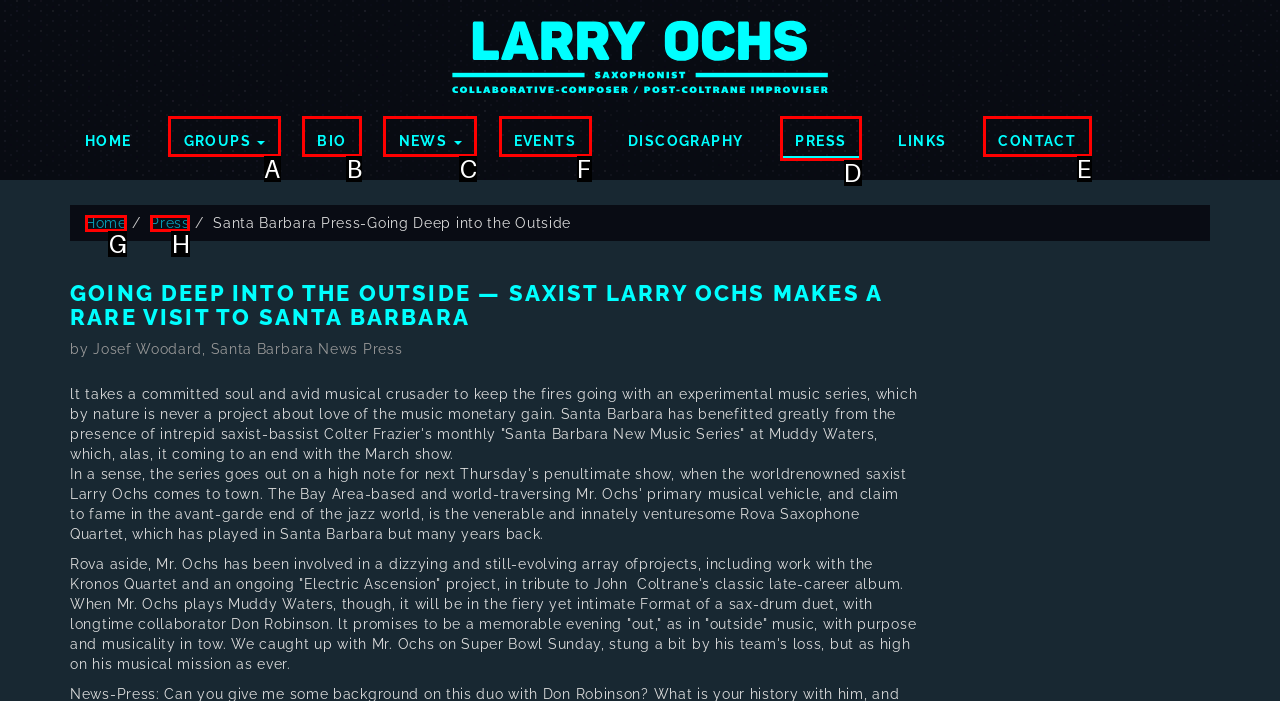Identify the HTML element I need to click to complete this task: check events Provide the option's letter from the available choices.

F